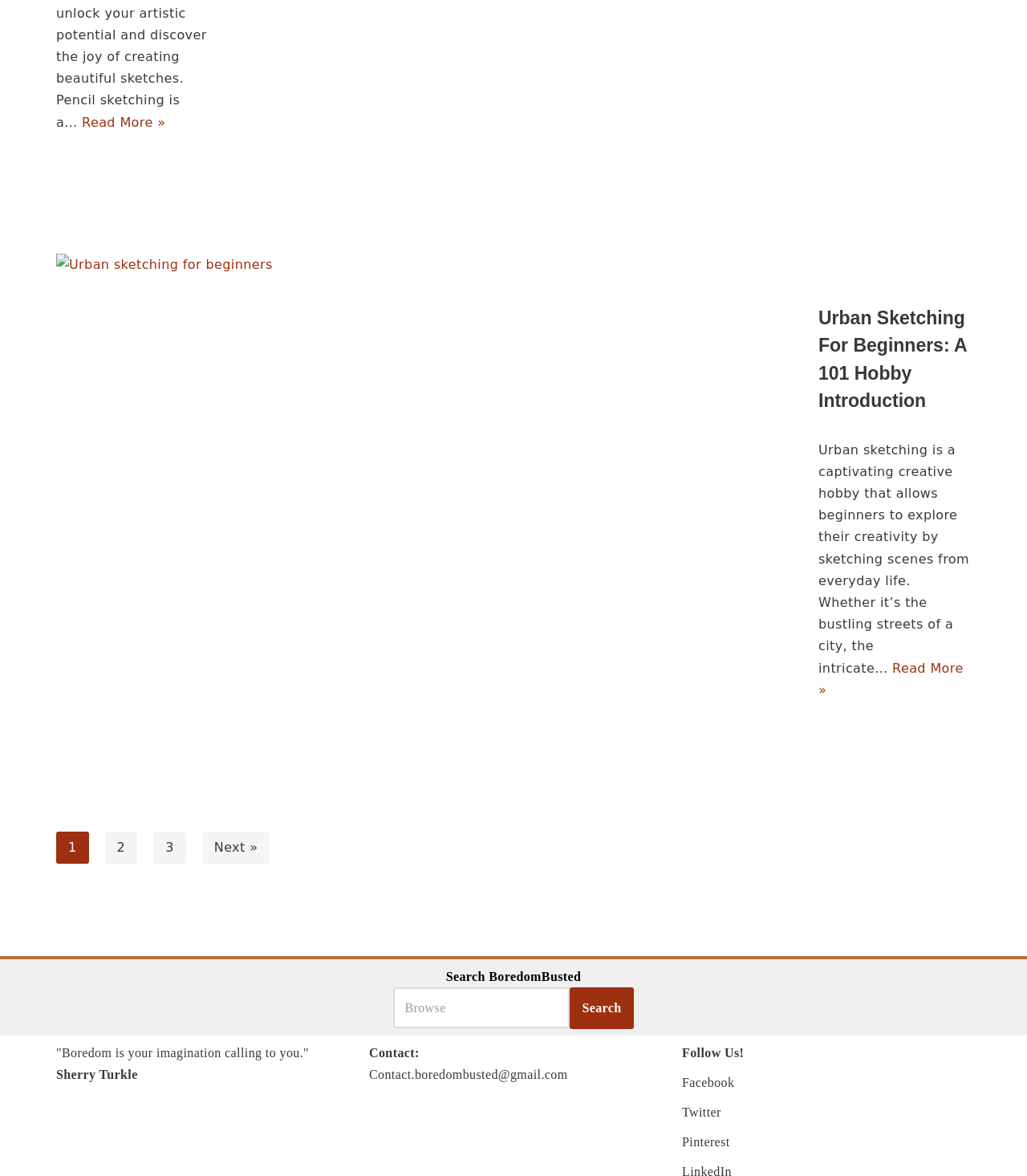What is the quote at the bottom of the webpage?
Using the image as a reference, give an elaborate response to the question.

The quote is identified by the StaticText element with a bounding box coordinate of [0.055, 0.889, 0.301, 0.901]. The quote is 'Boredom is your imagination calling to you.' attributed to Sherry Turkle.